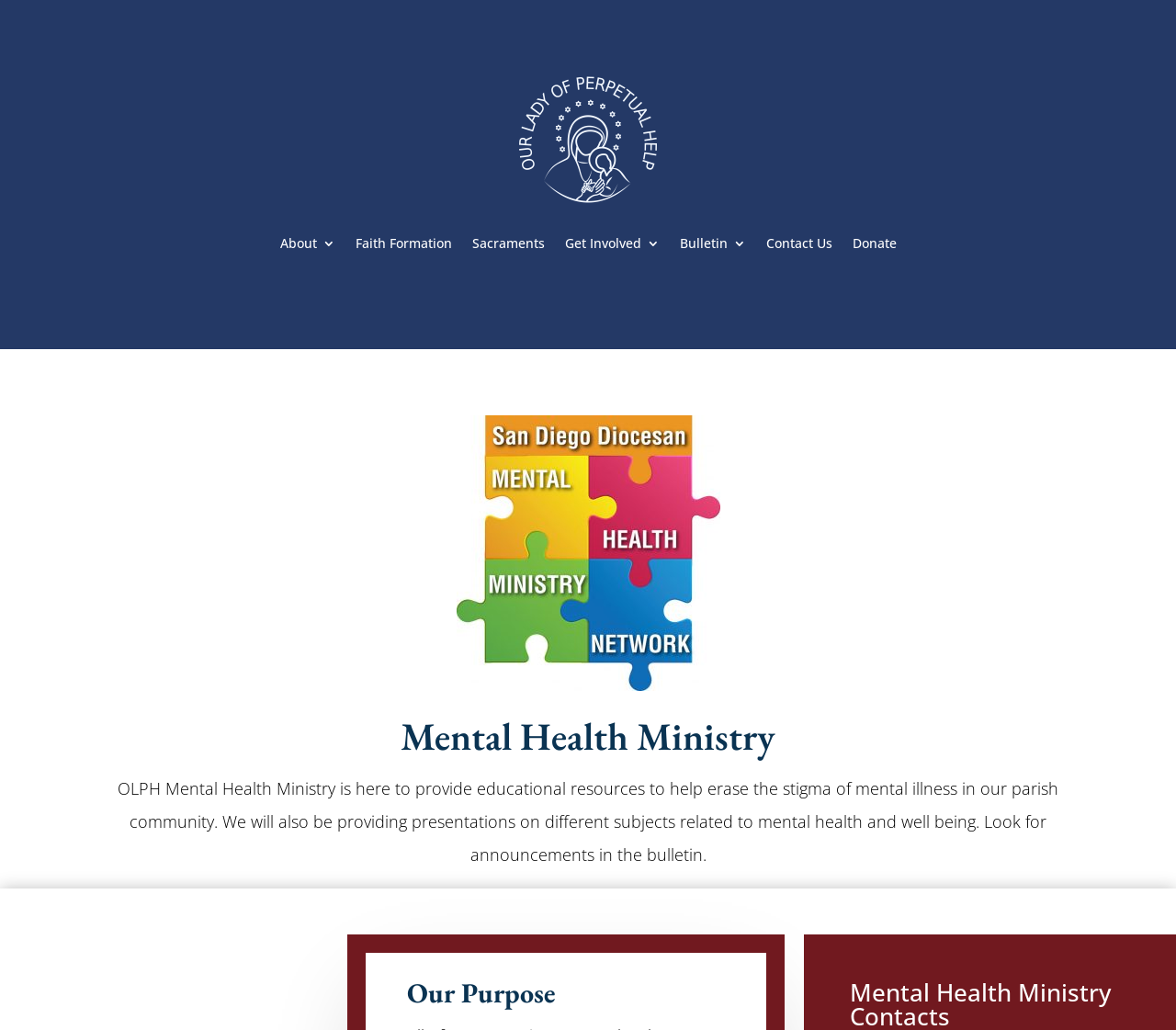Determine the bounding box coordinates of the target area to click to execute the following instruction: "Learn about Mental Health Ministry."

[0.1, 0.691, 0.9, 0.749]